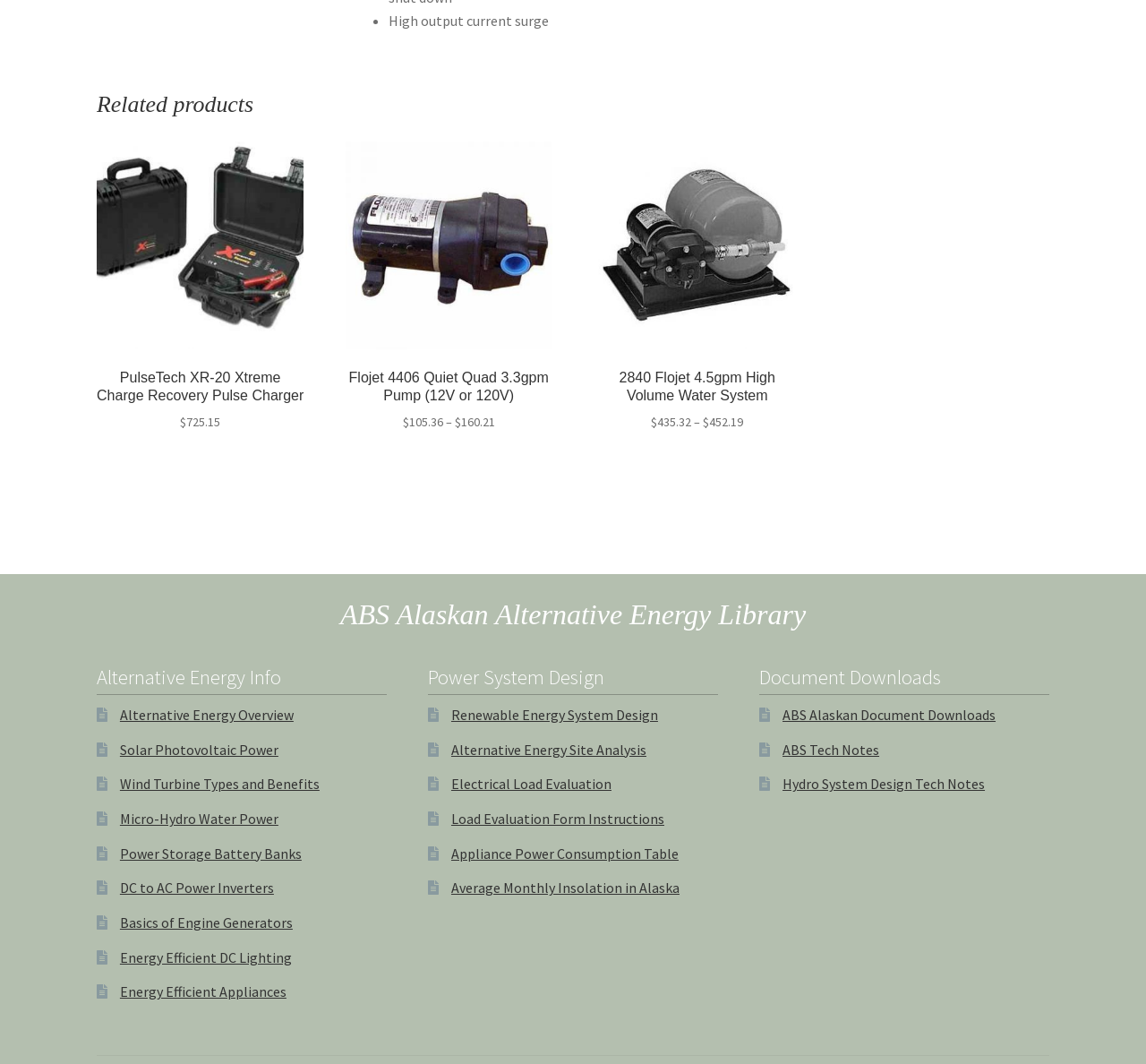Identify the bounding box coordinates of the section to be clicked to complete the task described by the following instruction: "View PulseTech XR-20 Xtreme Charge Recovery Pulse Charger product". The coordinates should be four float numbers between 0 and 1, formatted as [left, top, right, bottom].

[0.084, 0.133, 0.265, 0.406]